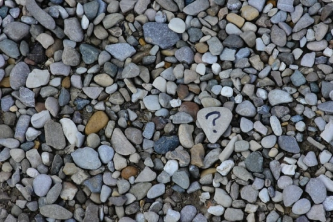Give an in-depth summary of the scene depicted in the image.

The image portrays a textured surface covered with an assortment of small pebbles and stones, showcasing a range of colors and shapes. Among the stones, a singular rock stands out, marked with a question mark, suggesting introspection or a quest for understanding. This visual invites contemplation on deeper themes, echoing a sense of curiosity and the search for meaning amid life's complexities. The juxtaposition of the plain, natural elements with the symbolic question mark sparks intrigue, prompting viewers to ponder the questions that arise within personal and spiritual journeys.